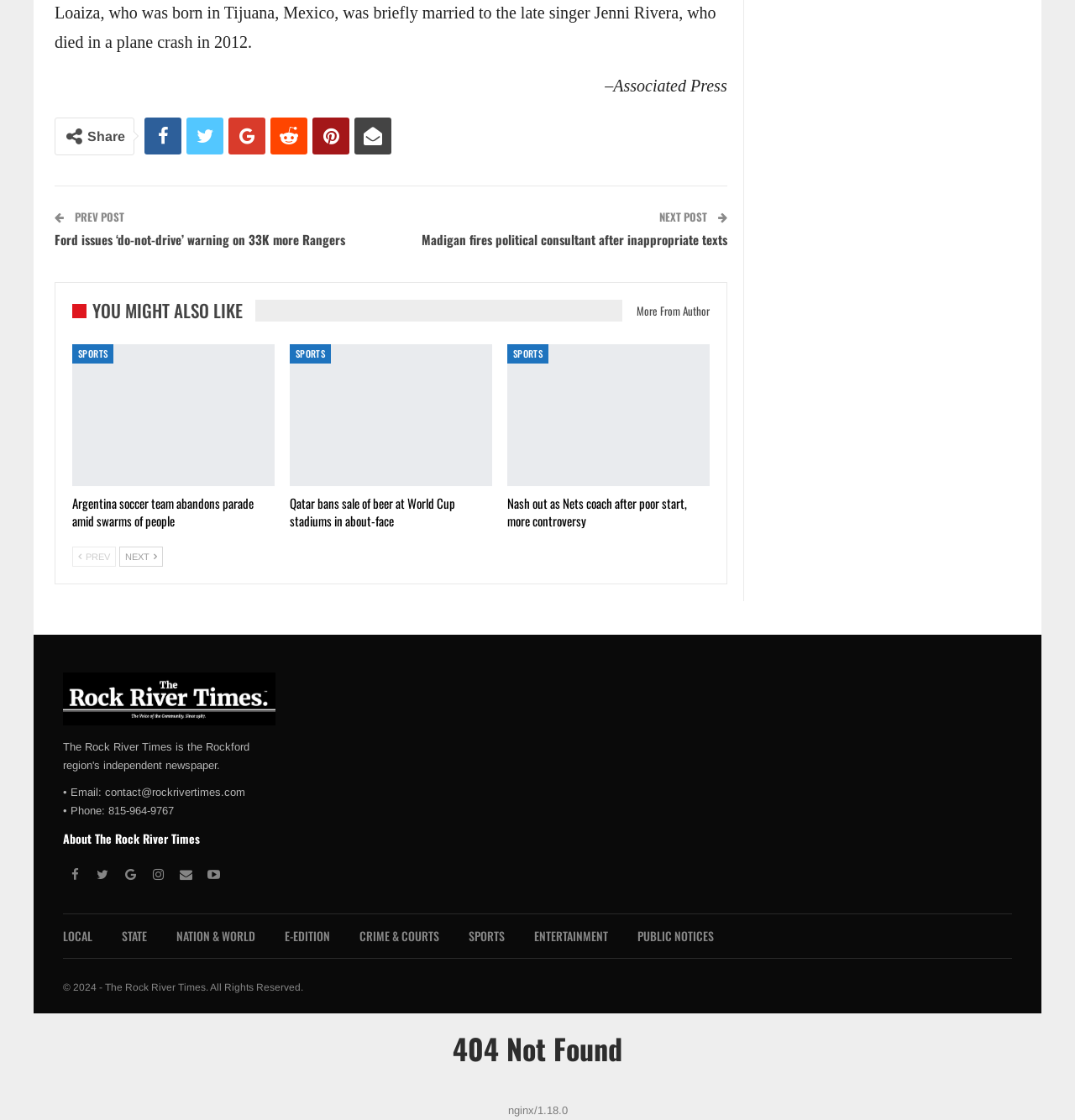Use a single word or phrase to answer the following:
What is the category of the article 'Argentina soccer team abandons parade amid swarms of people'?

SPORTS